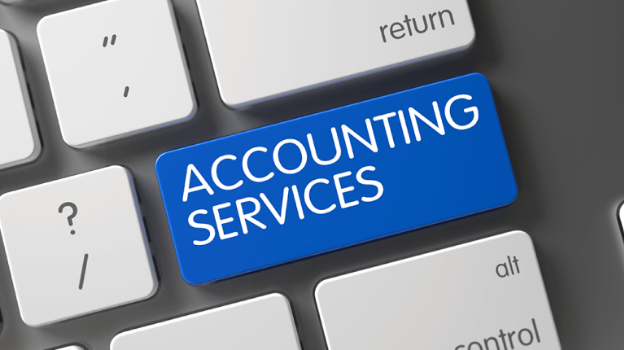Give an in-depth description of what is happening in the image.

The image features a computer keyboard with a prominent blue key labeled "ACCOUNTING SERVICES." This key stands out against the silver keys around it, symbolizing the importance and accessibility of accounting services in modern business operations. The backdrop of the keyboard suggests a streamlined, professional atmosphere, emphasizing efficiency and technological integration. This imagery complements discussions about utilizing financial strategies such as account receivable factoring and asset financing, which enhance business liquidity and operational flexibility. By leveraging accounting services, businesses can make informed decisions, optimize cash flow, and support sustainable growth.